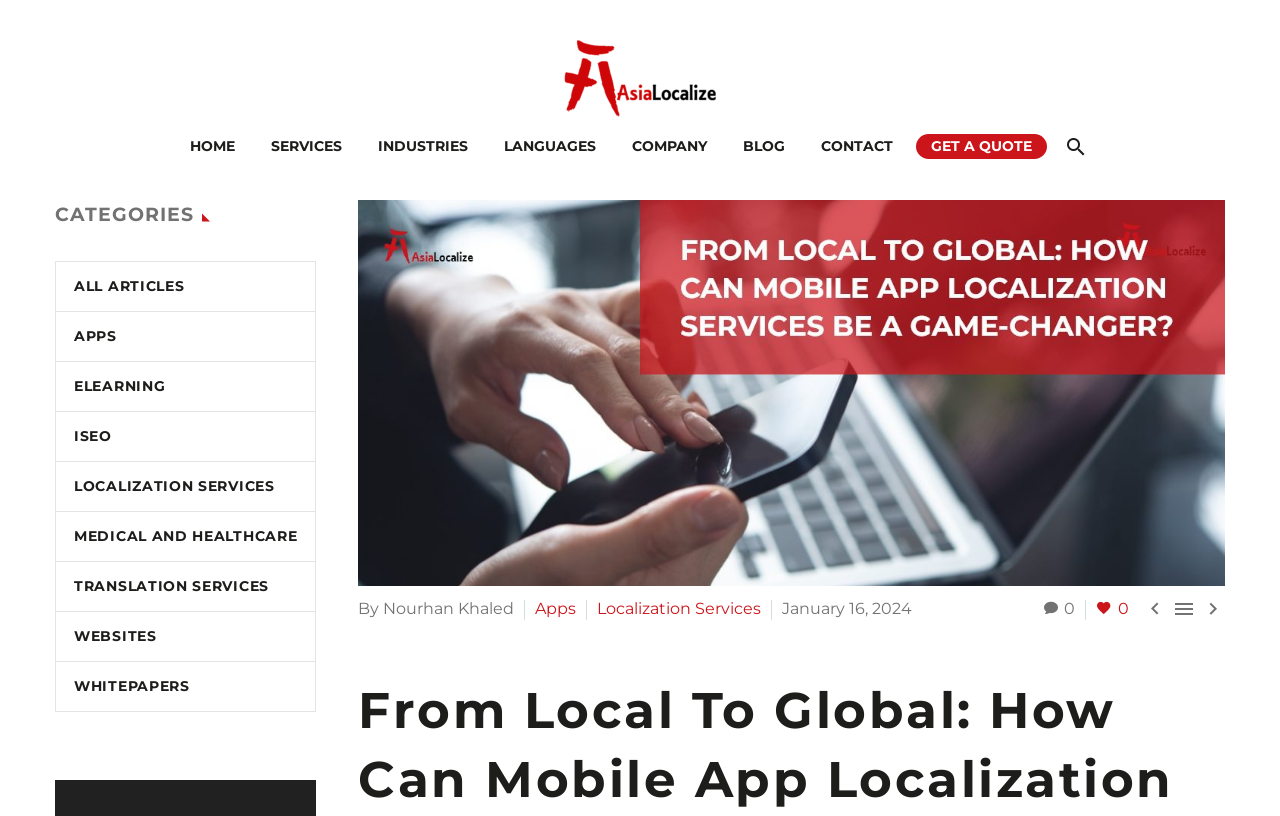What is the topic of the latest article?
Based on the content of the image, thoroughly explain and answer the question.

I looked at the image with the text 'From Local to Global How Can Mobile App Localization Services Be a Game Changer' and inferred that it is the latest article. The topic of the article is mobile app localization.